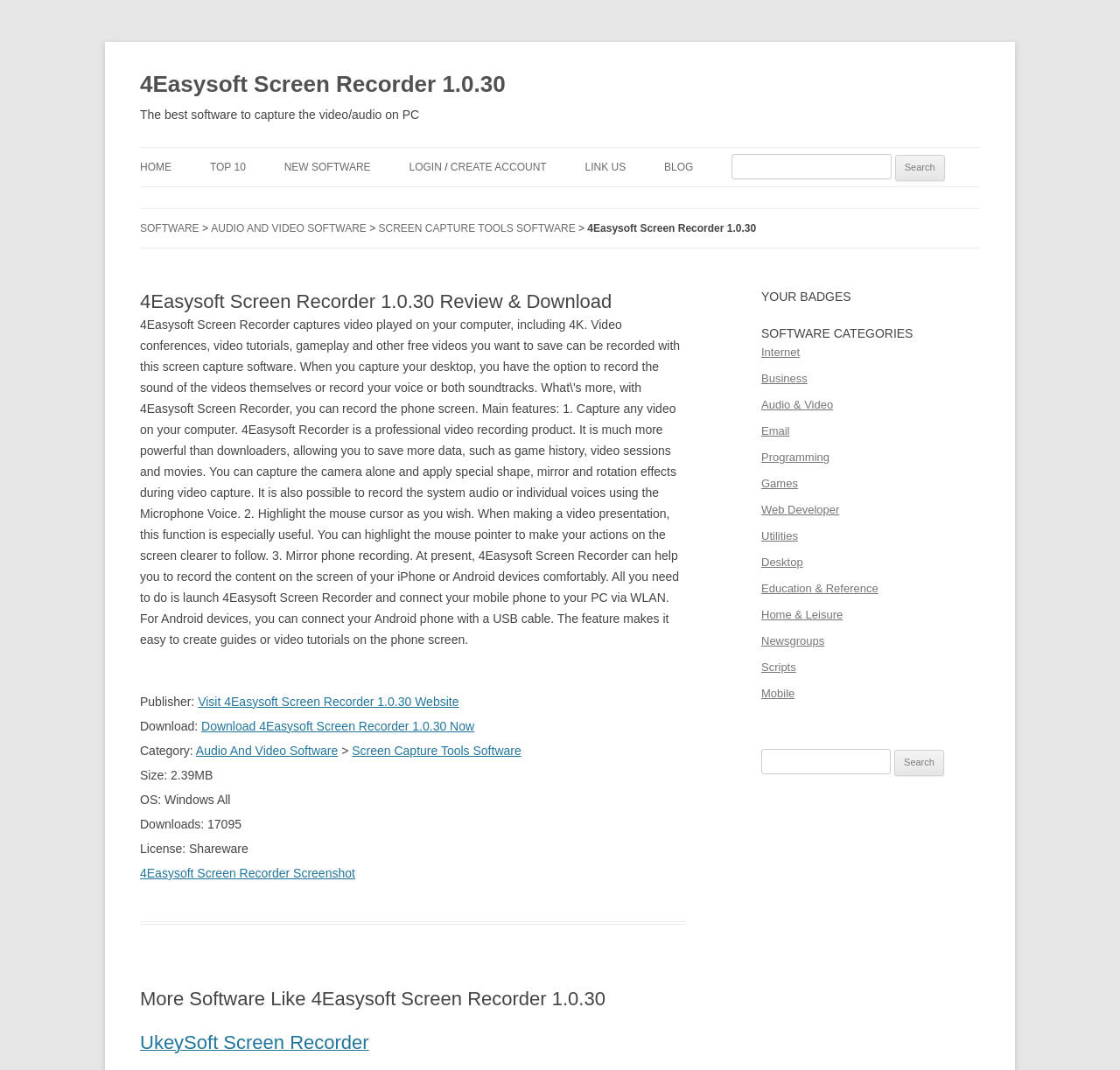Use the information in the screenshot to answer the question comprehensively: How many times has the software been downloaded?

The number of times the software has been downloaded can be found in the static text 'Downloads: 17095' which provides the download count of the software.